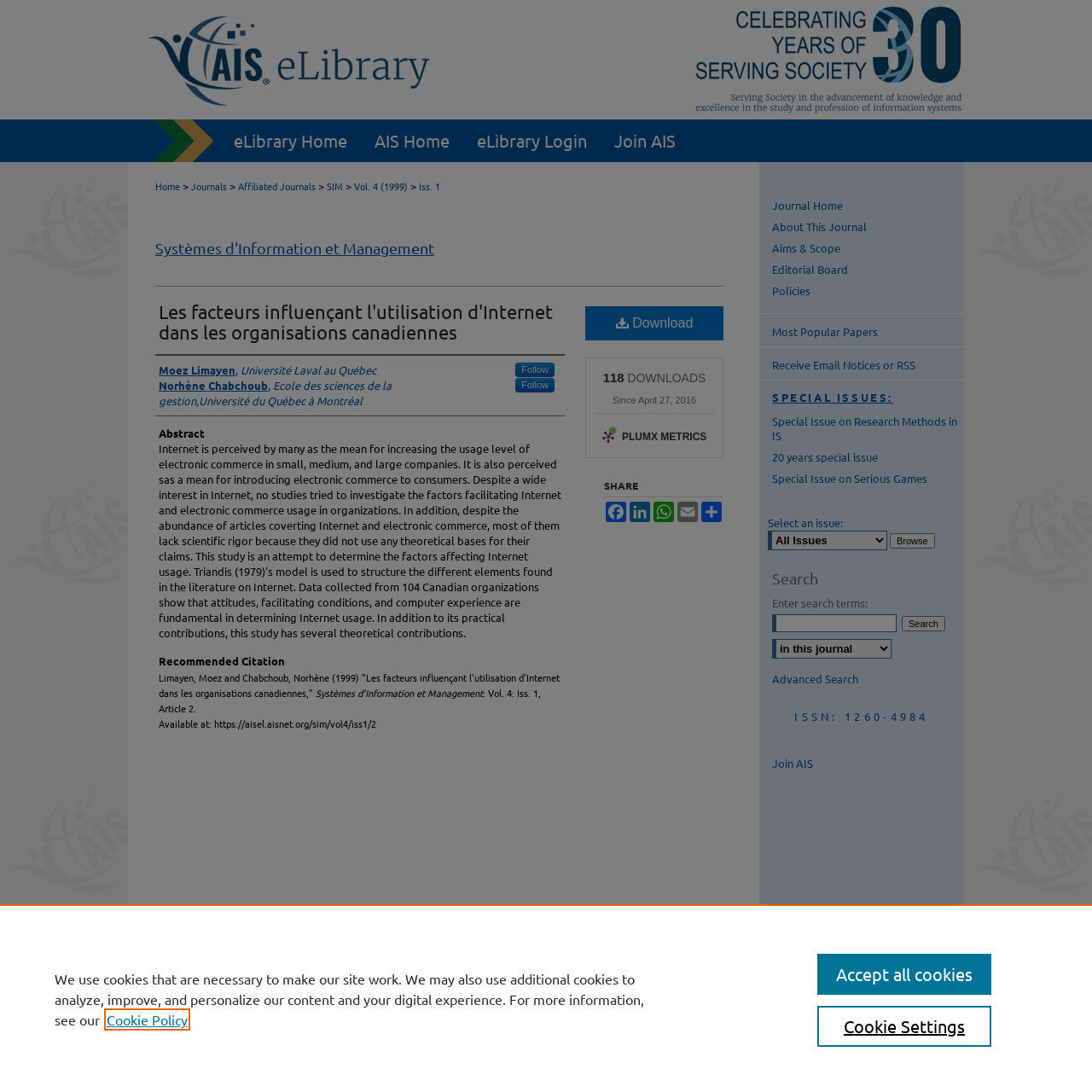Provide the bounding box coordinates for the specified HTML element described in this description: "Most Popular Papers". The coordinates should be four float numbers ranging from 0 to 1, in the format [left, top, right, bottom].

[0.695, 0.288, 0.883, 0.318]